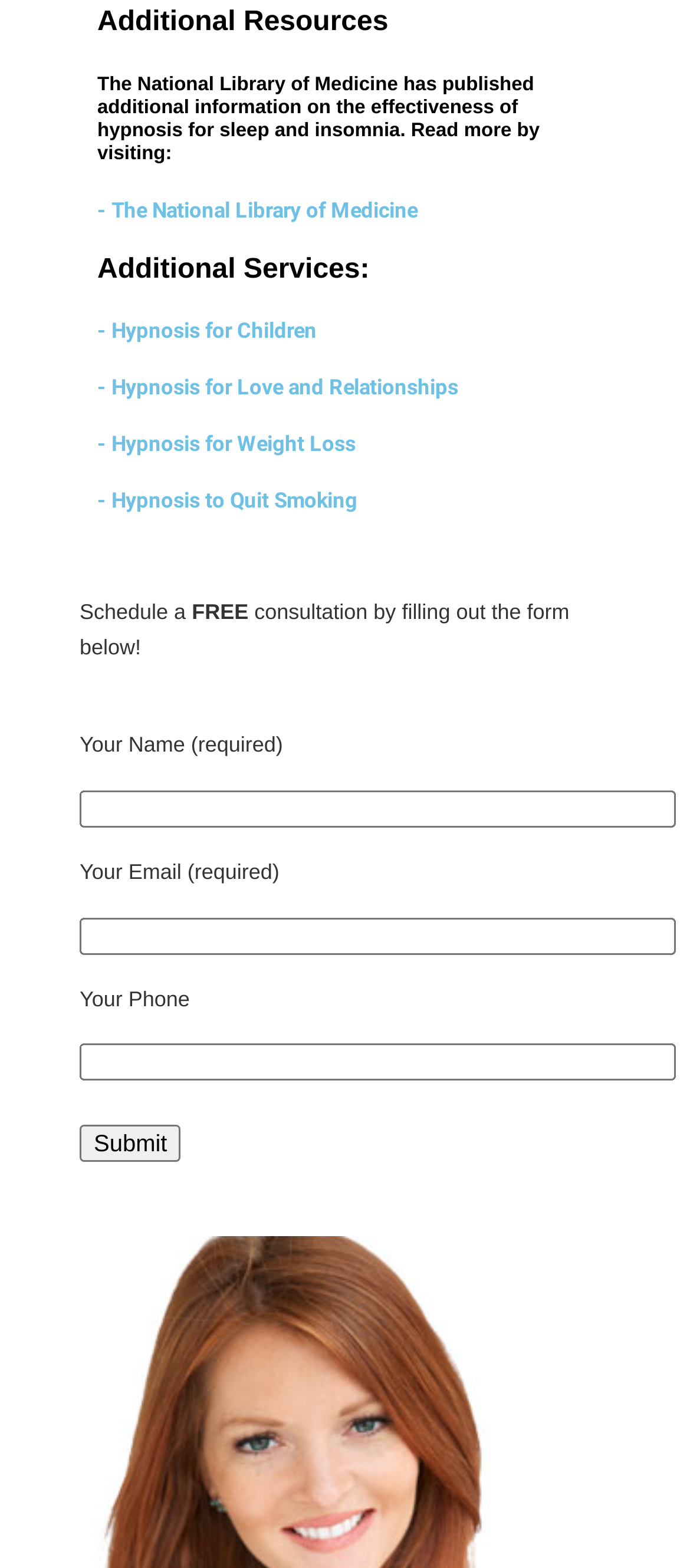What is the purpose of the form below?
Refer to the image and provide a one-word or short phrase answer.

Schedule a consultation